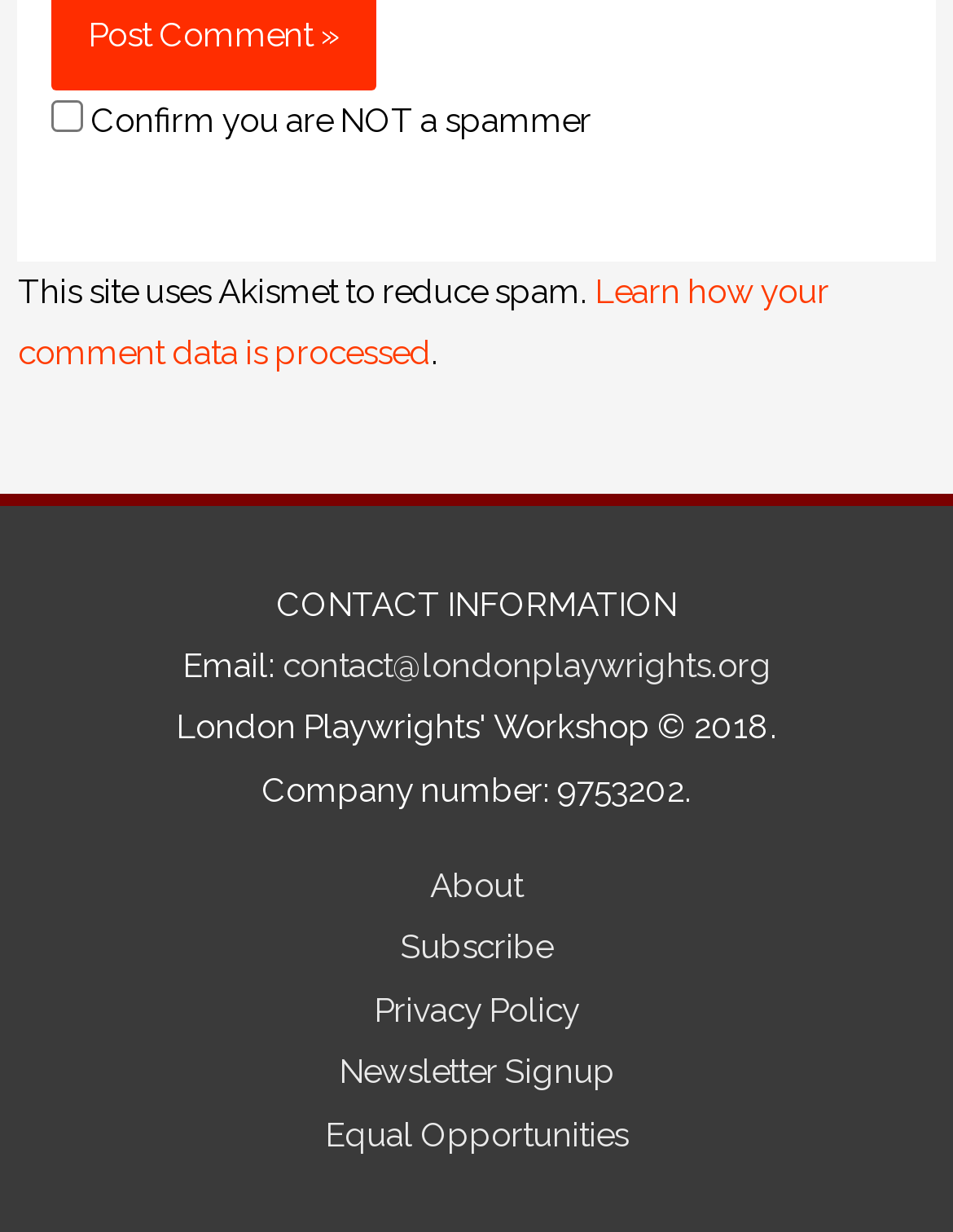What is the company number?
Please answer using one word or phrase, based on the screenshot.

9753202